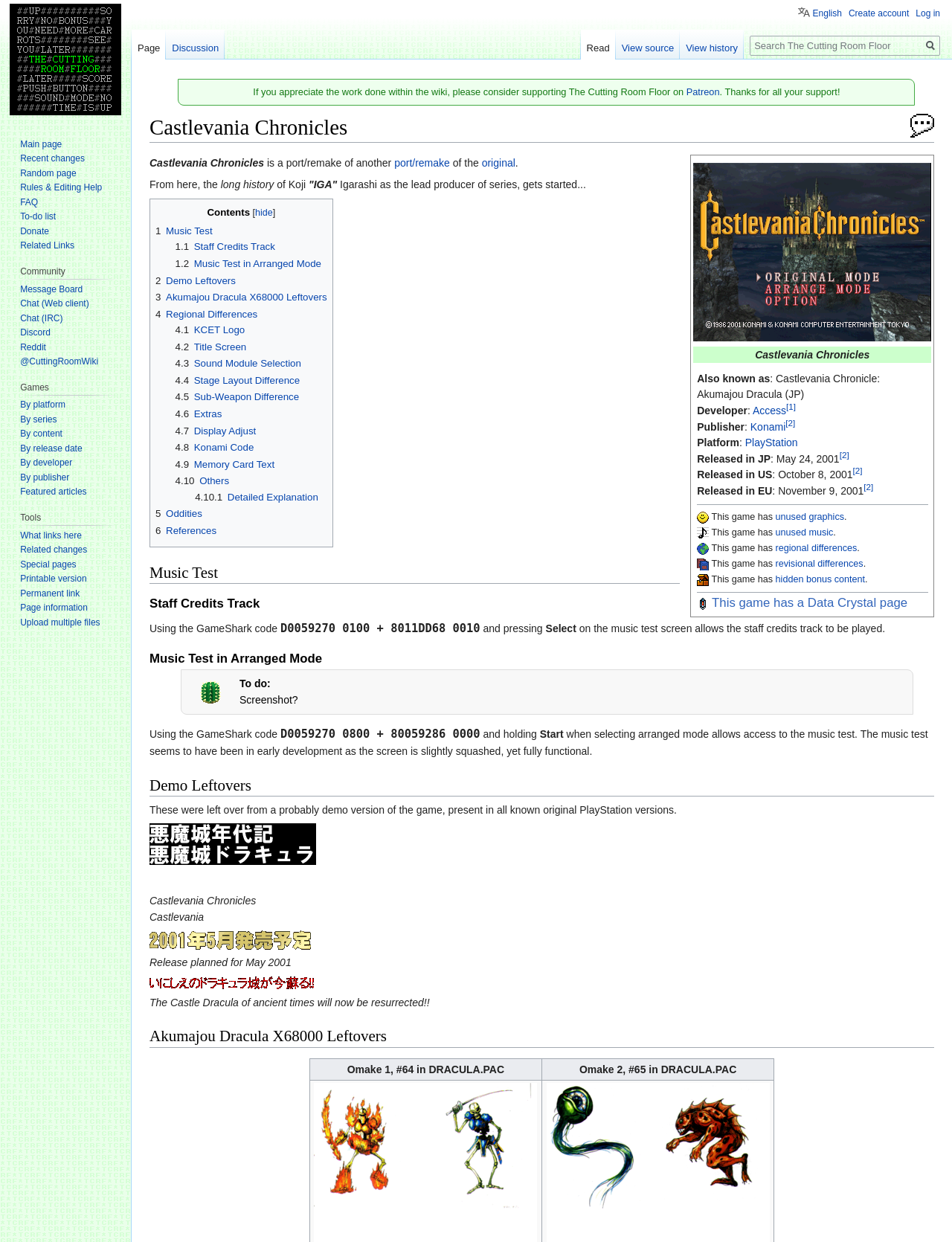What is the name of the game?
Provide a fully detailed and comprehensive answer to the question.

The name of the game can be found in the heading 'Castlevania Chronicles' at the top of the webpage, which is also the title of the webpage.